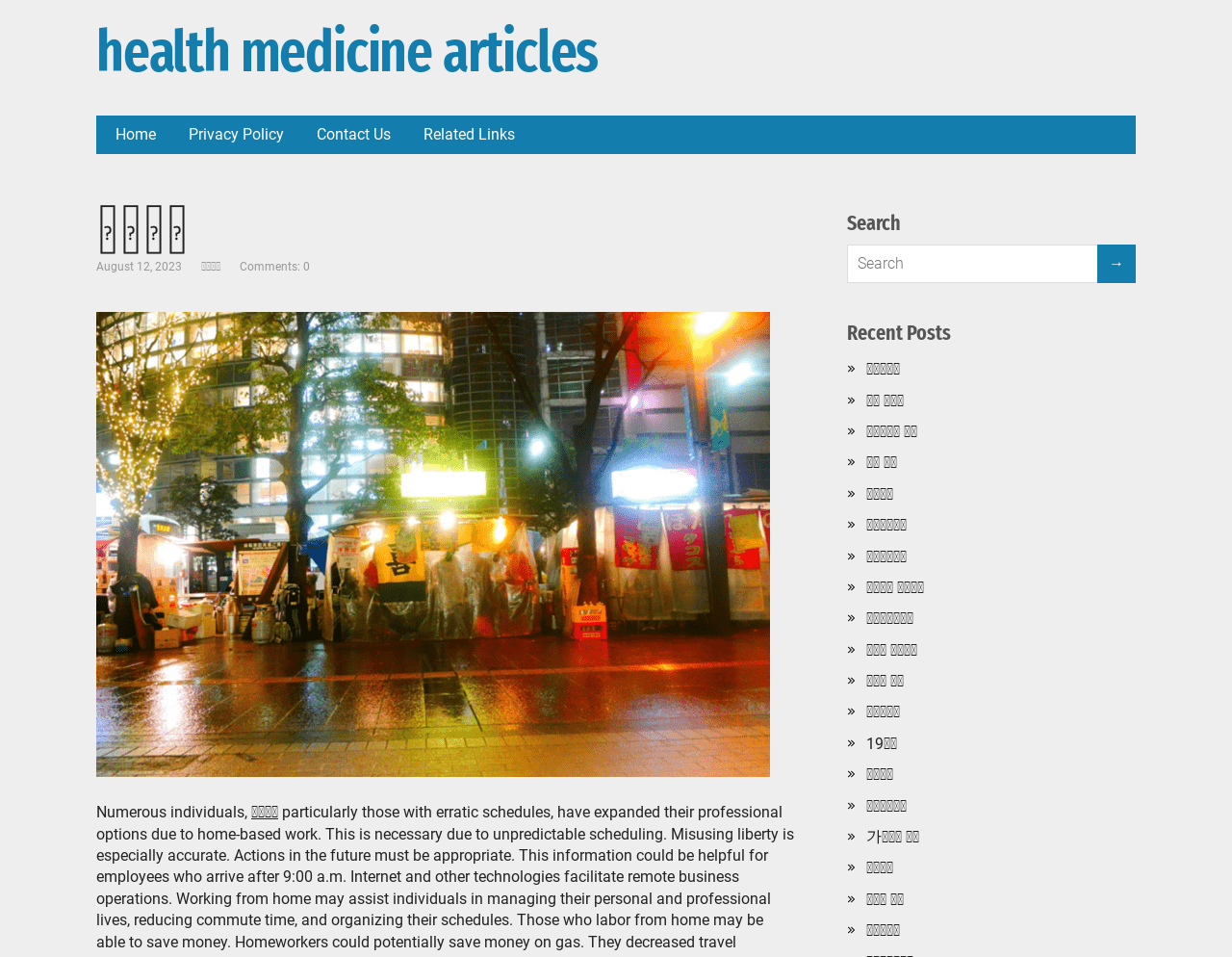Please specify the bounding box coordinates of the clickable section necessary to execute the following command: "Go to the 'Privacy Policy' page".

[0.145, 0.121, 0.238, 0.161]